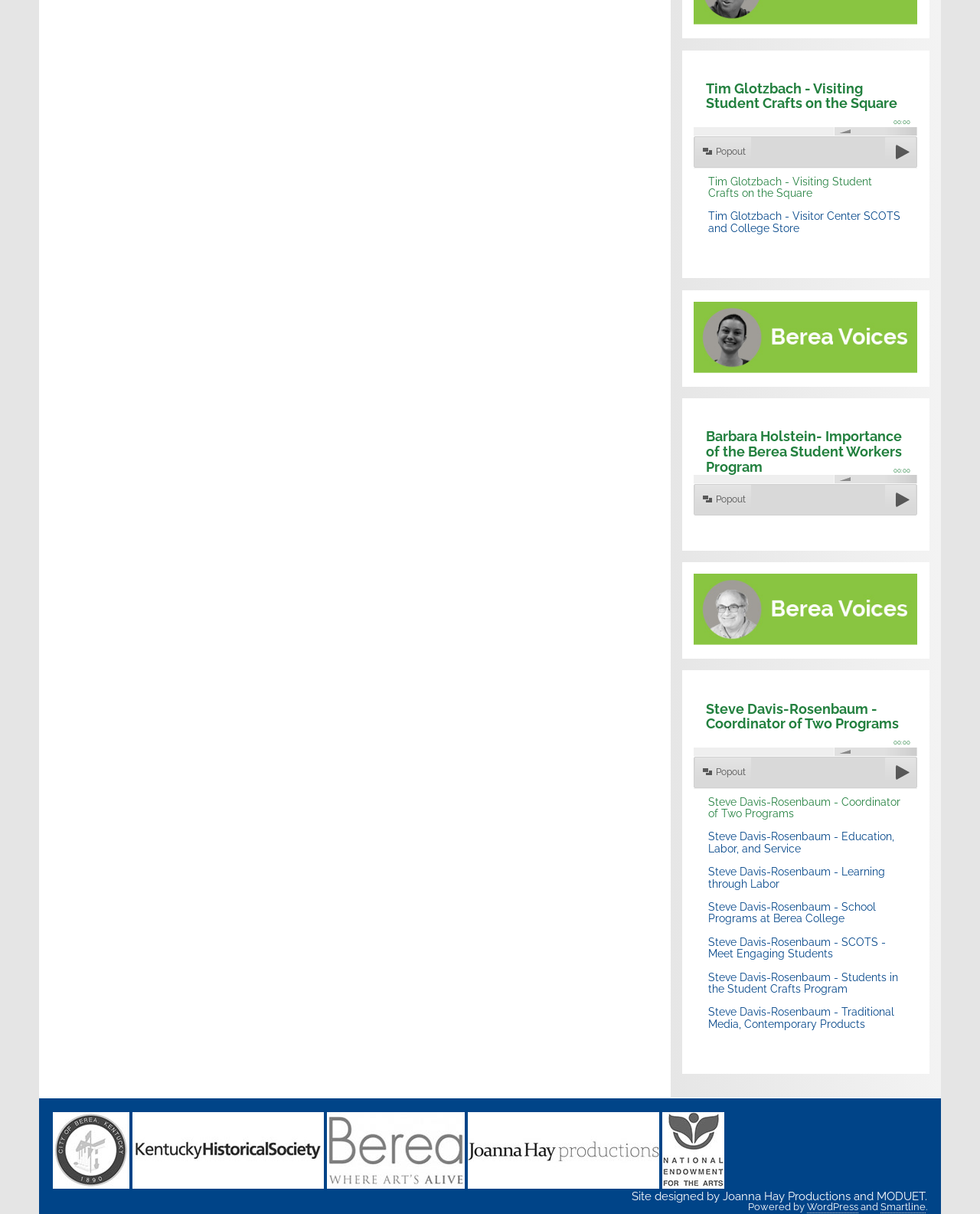Select the bounding box coordinates of the element I need to click to carry out the following instruction: "Click on the link 'WordPress'".

[0.823, 0.989, 0.875, 1.0]